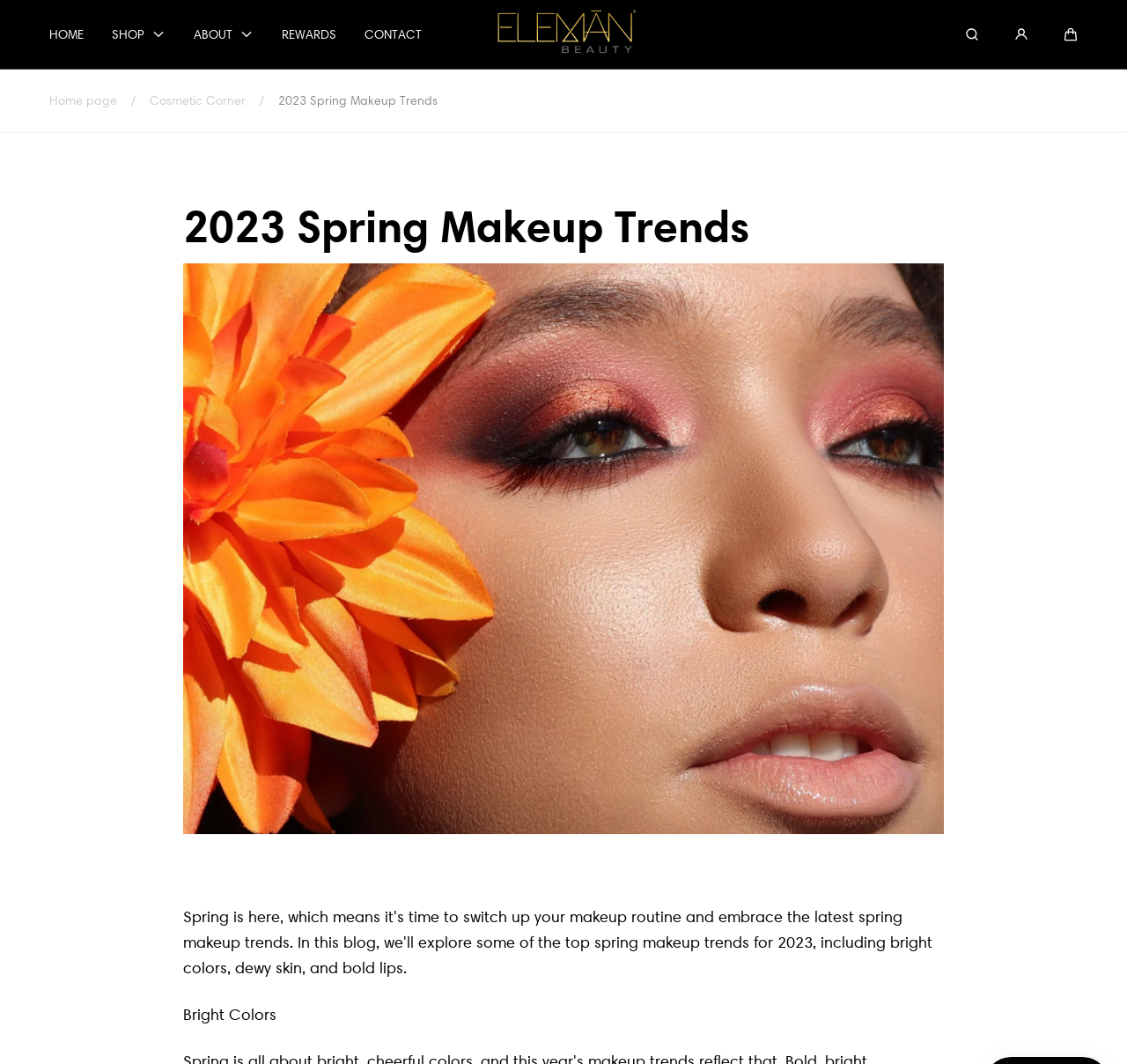Provide the bounding box for the UI element matching this description: "CONTACT".

[0.323, 0.003, 0.374, 0.062]